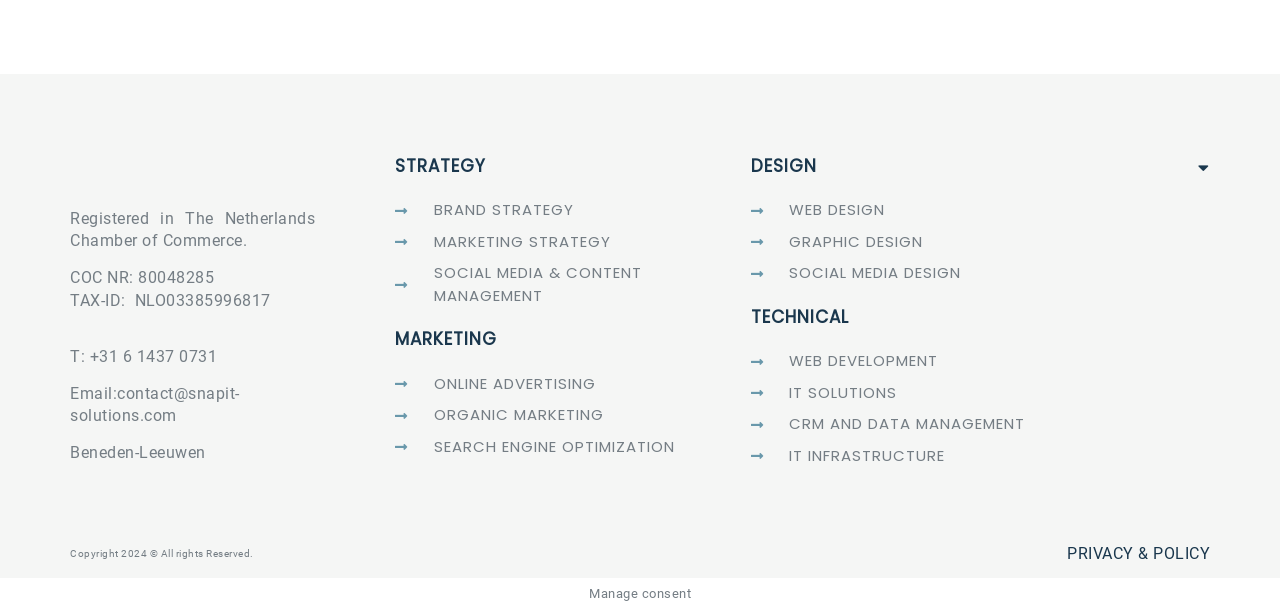Please specify the bounding box coordinates for the clickable region that will help you carry out the instruction: "Visit the 'WEB DESIGN' page".

[0.587, 0.326, 0.878, 0.363]